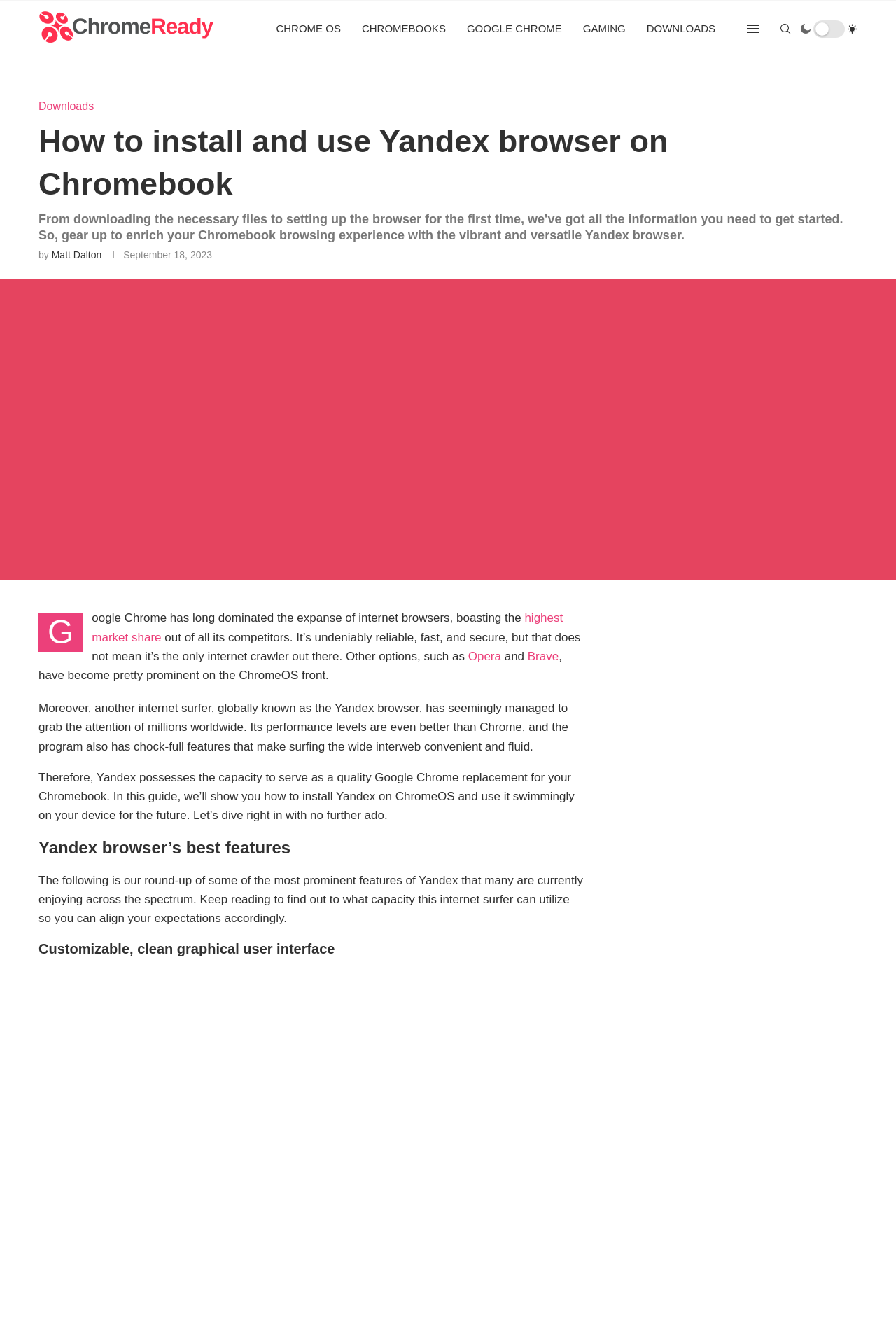What is one of the features of Yandex browser mentioned in the article?
Based on the image content, provide your answer in one word or a short phrase.

Customizable, clean graphical user interface